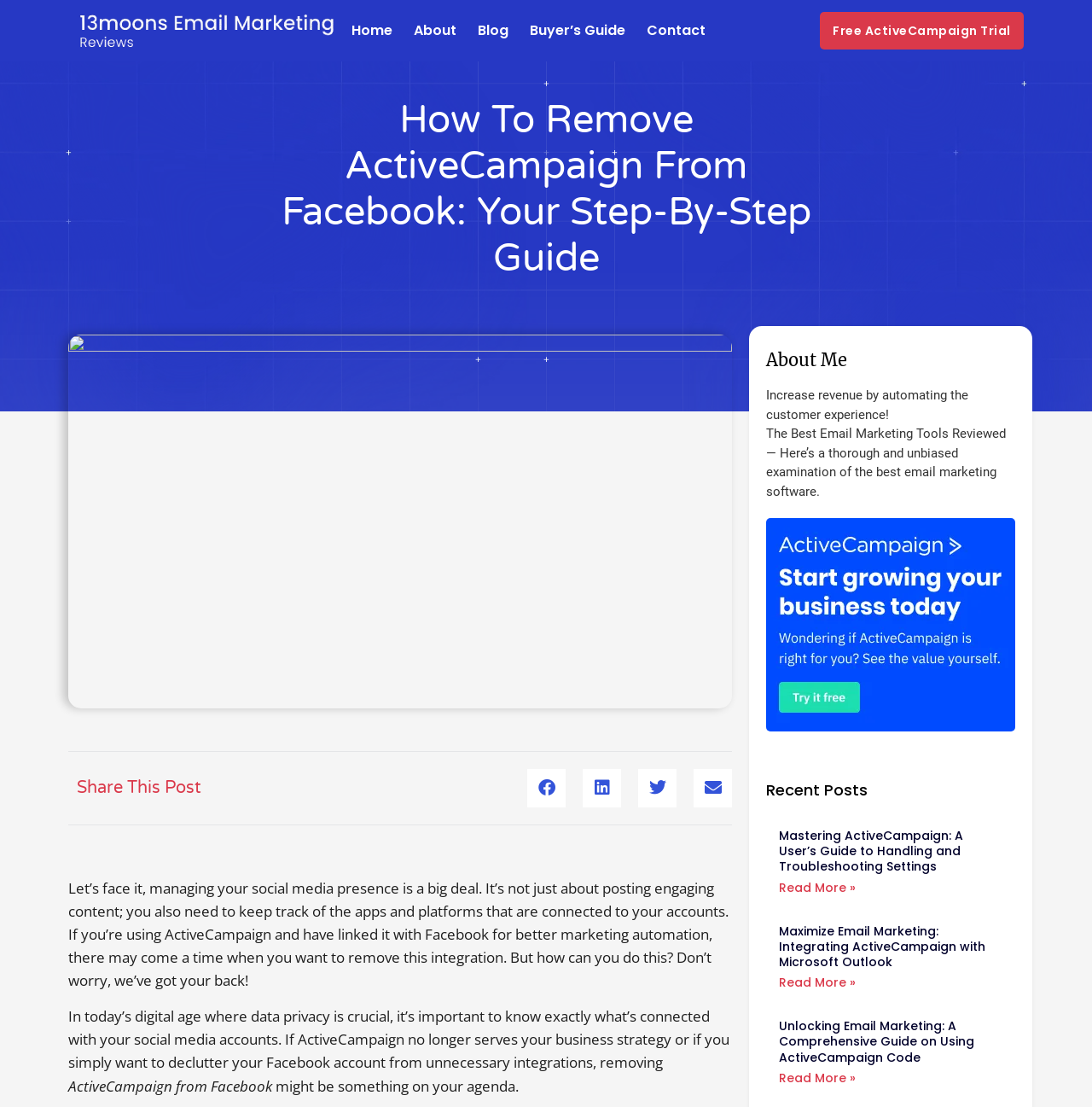What is the tone of the webpage content?
Using the image, give a concise answer in the form of a single word or short phrase.

Informative